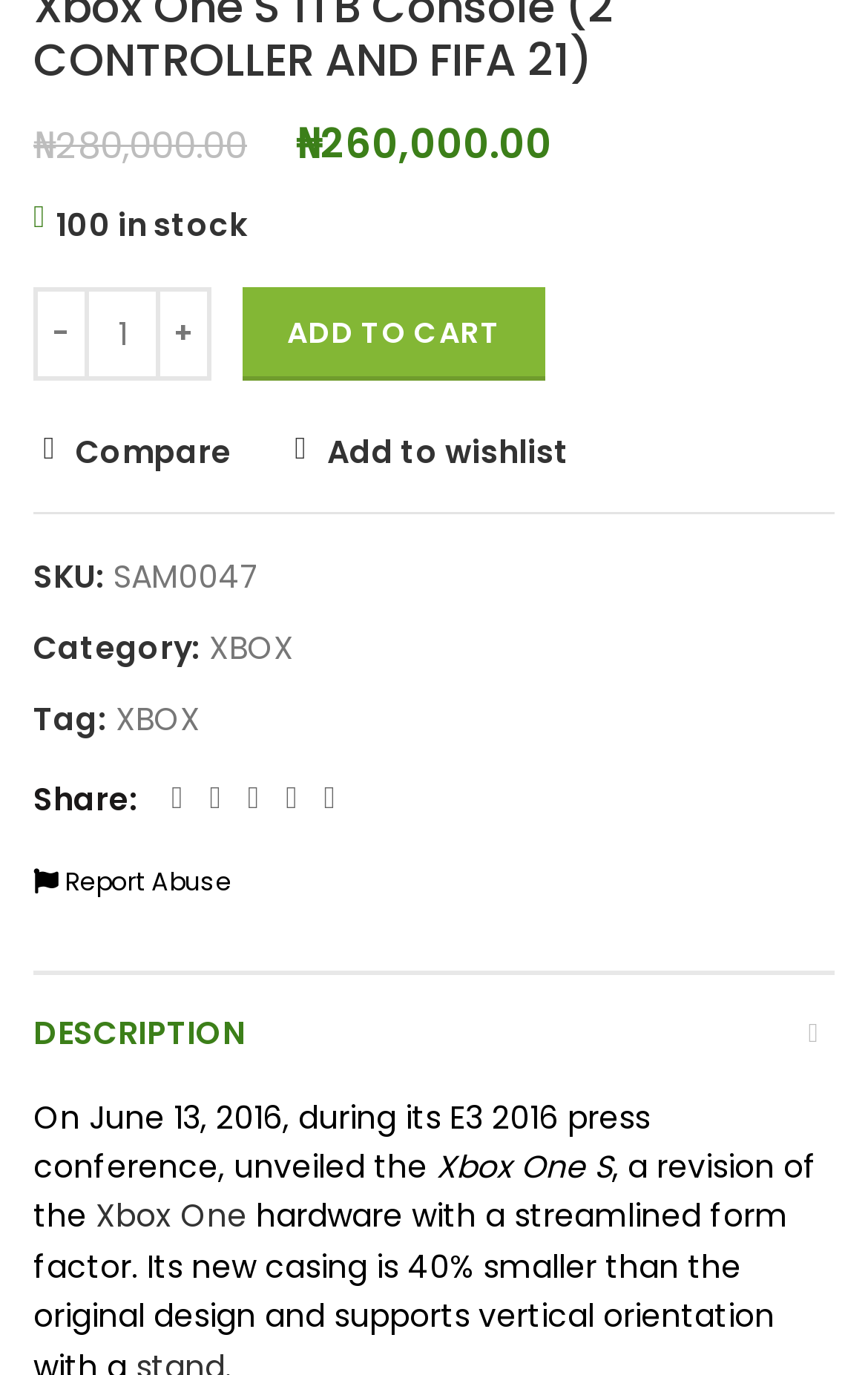Please answer the following question using a single word or phrase: 
What is the original Xbox model?

Xbox One